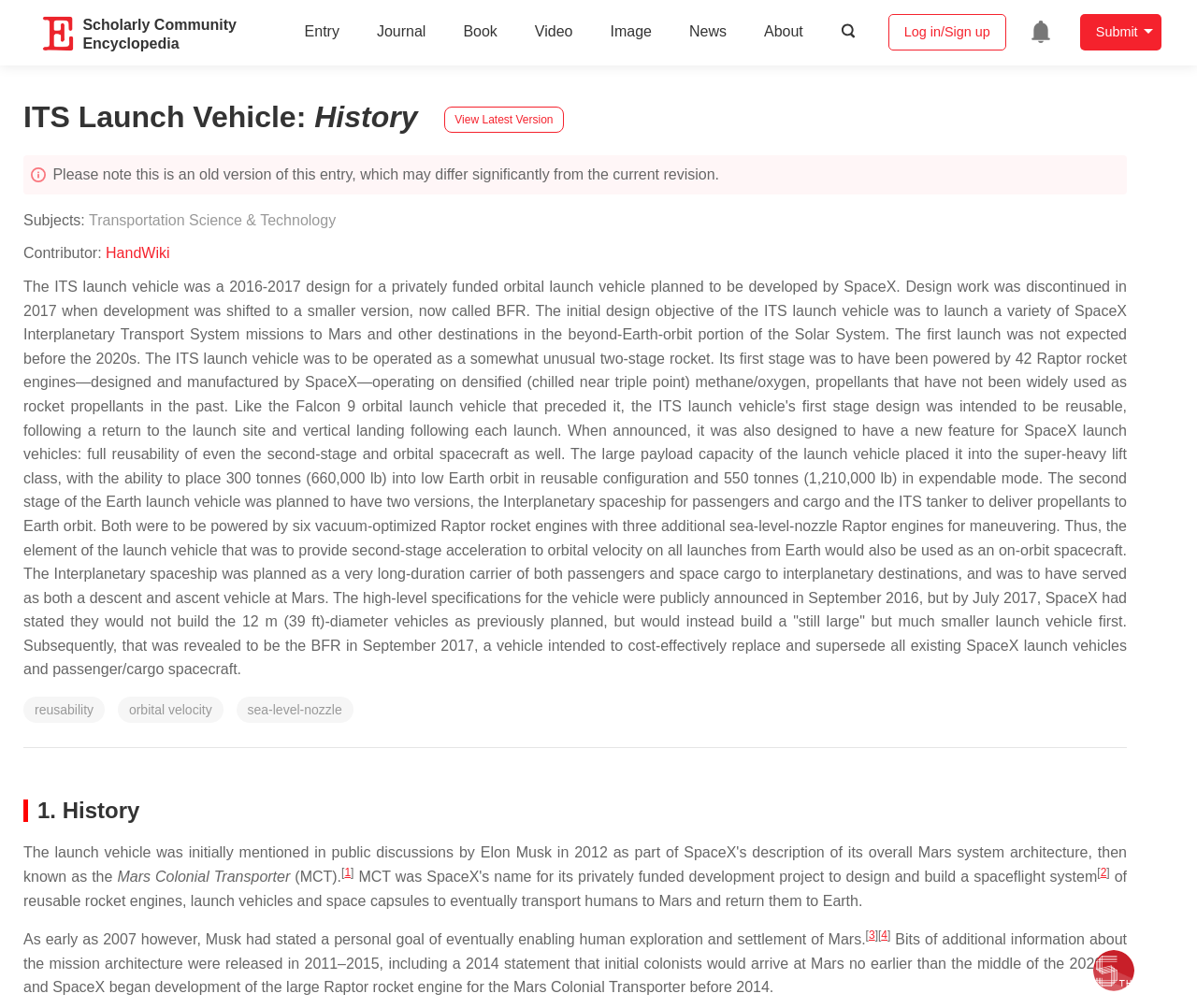Using the element description: "Allow all", determine the bounding box coordinates for the specified UI element. The coordinates should be four float numbers between 0 and 1, [left, top, right, bottom].

[0.758, 0.942, 0.981, 0.988]